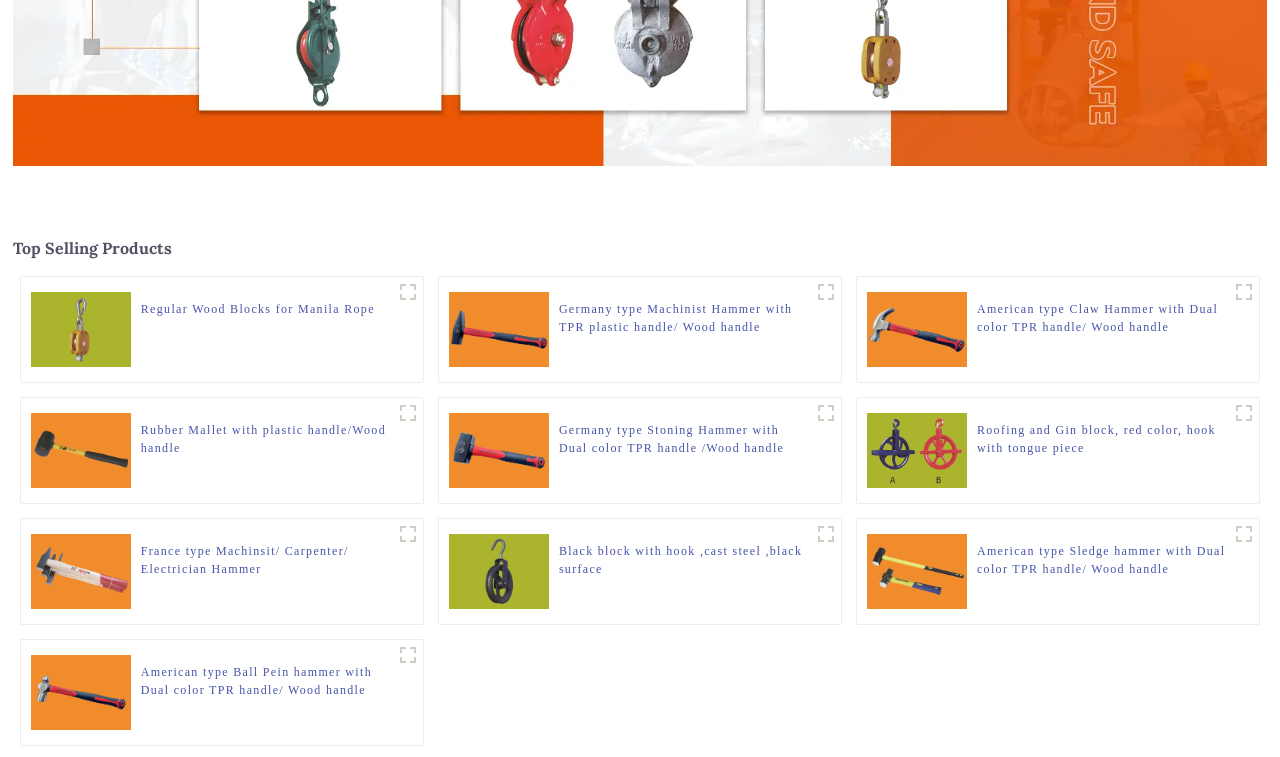Determine the bounding box coordinates for the region that must be clicked to execute the following instruction: "Visit the majorsite.art website".

None